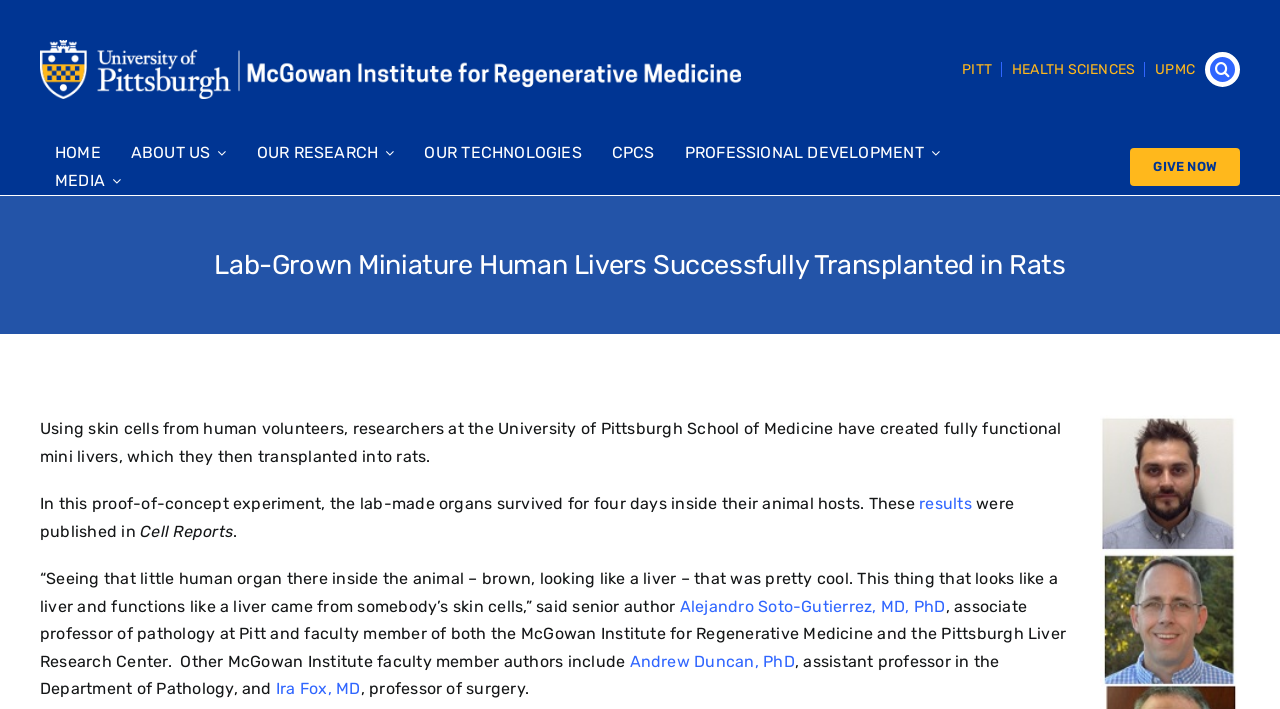Can you identify and provide the main heading of the webpage?

Lab-Grown Miniature Human Livers Successfully Transplanted in Rats